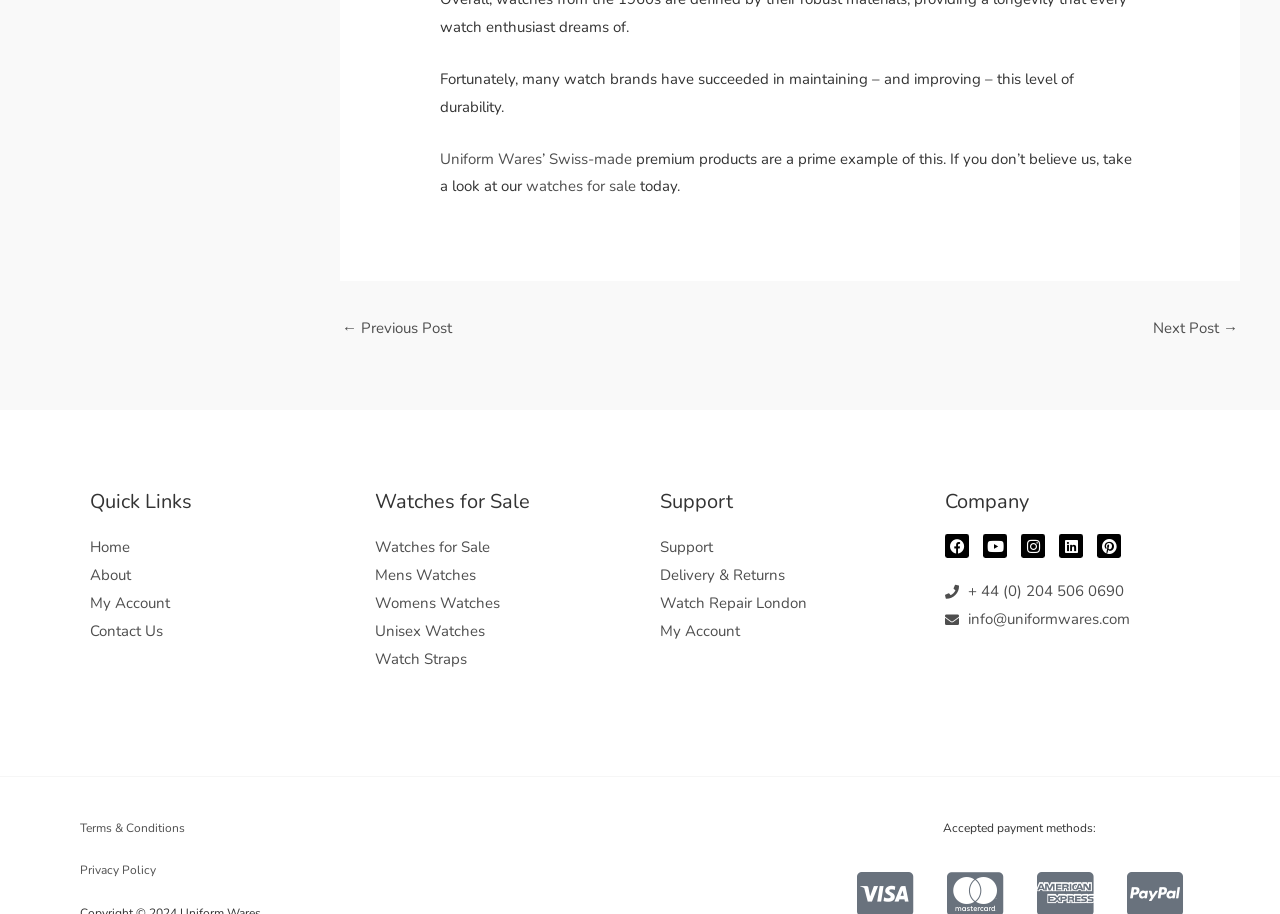What social media platforms are linked on the webpage?
Based on the image, provide a one-word or brief-phrase response.

Facebook, Youtube, Instagram, Linkedin, Pinterest